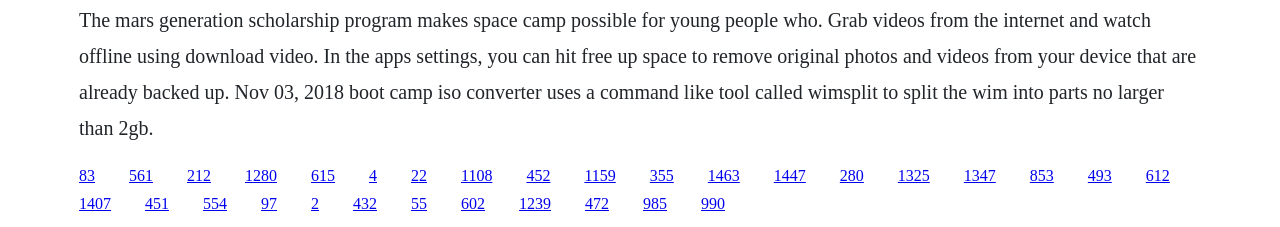How many links are present on the webpage?
By examining the image, provide a one-word or phrase answer.

30